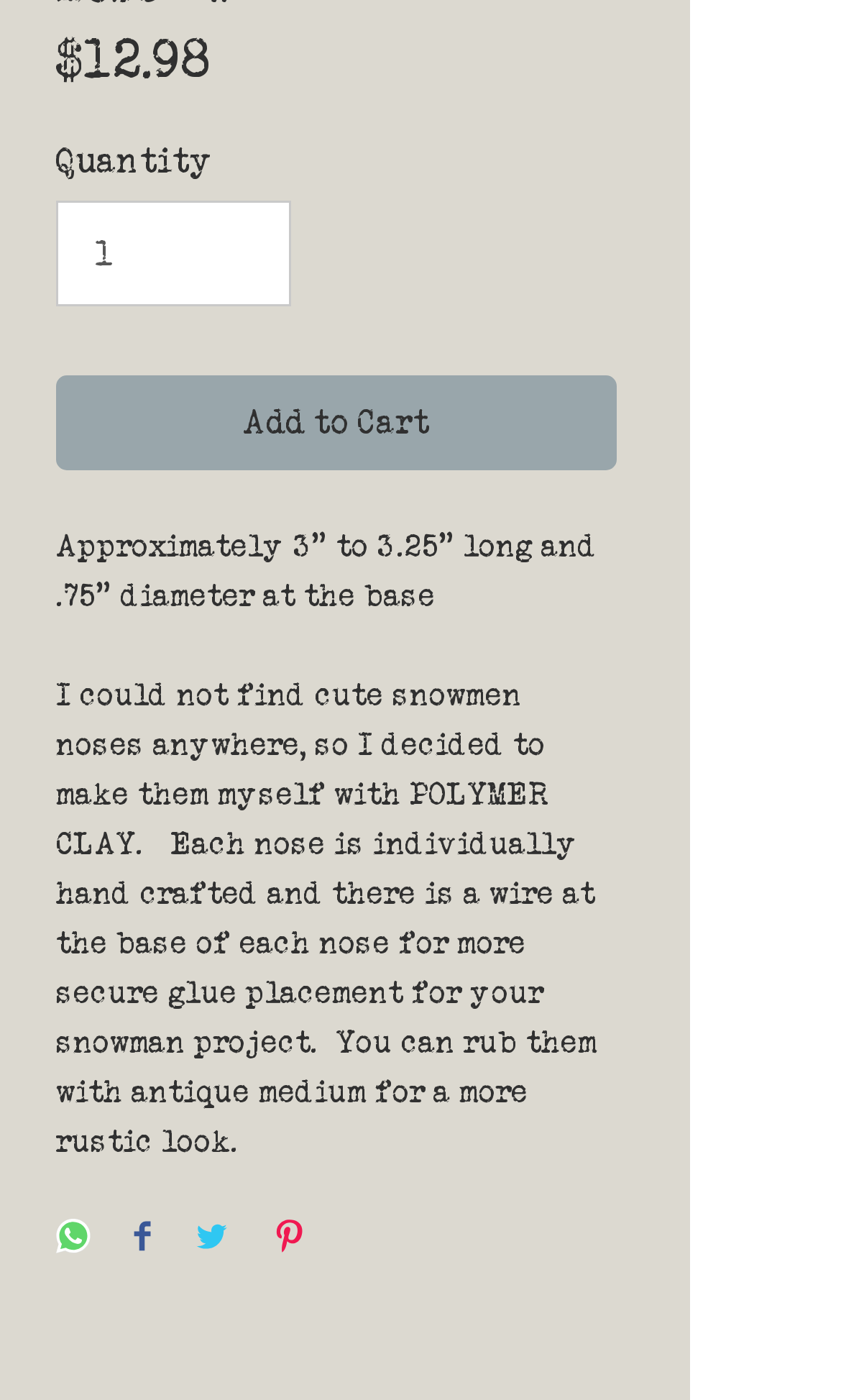Use the details in the image to answer the question thoroughly: 
What is the purpose of the wire at the base of each nose?

The StaticText element with ID 370 mentions that the wire at the base of each nose is for more secure glue placement for the snowman project.